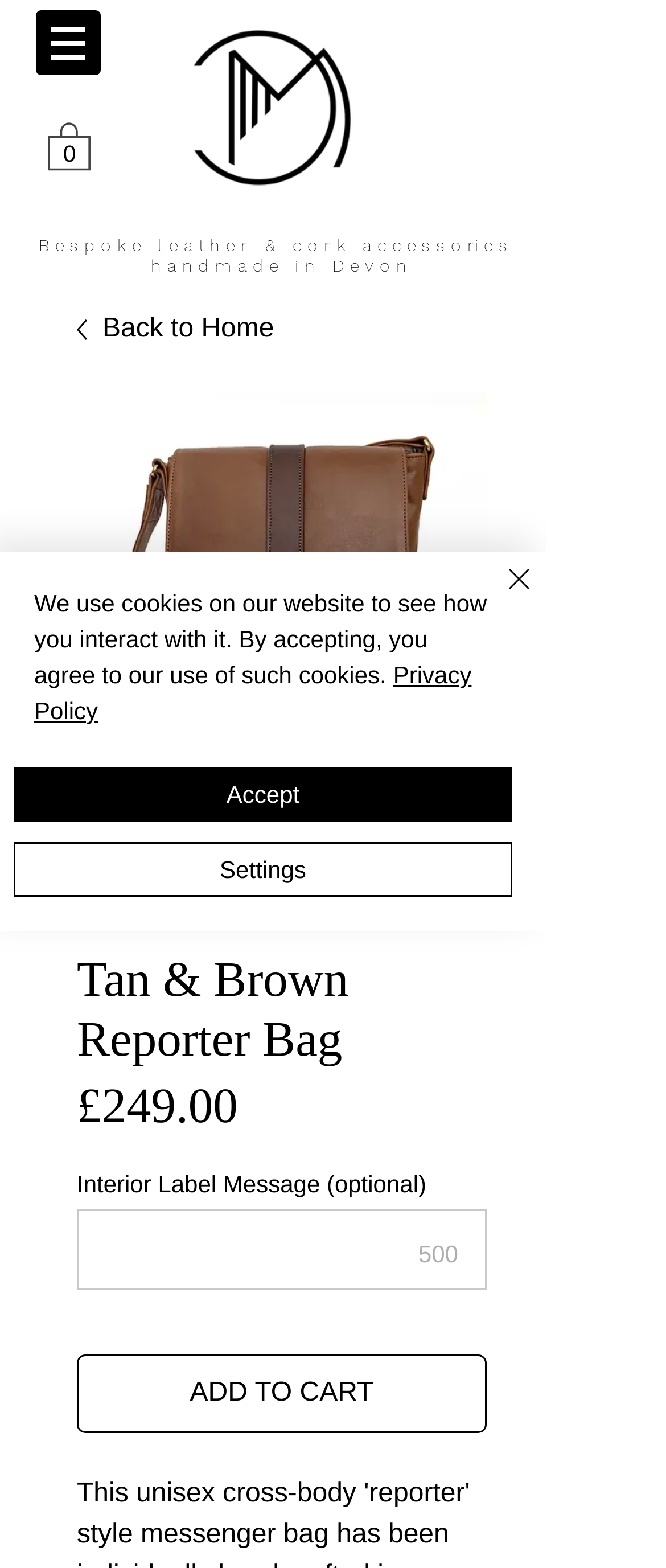Please extract the webpage's main title and generate its text content.

Tan & Brown Reporter Bag